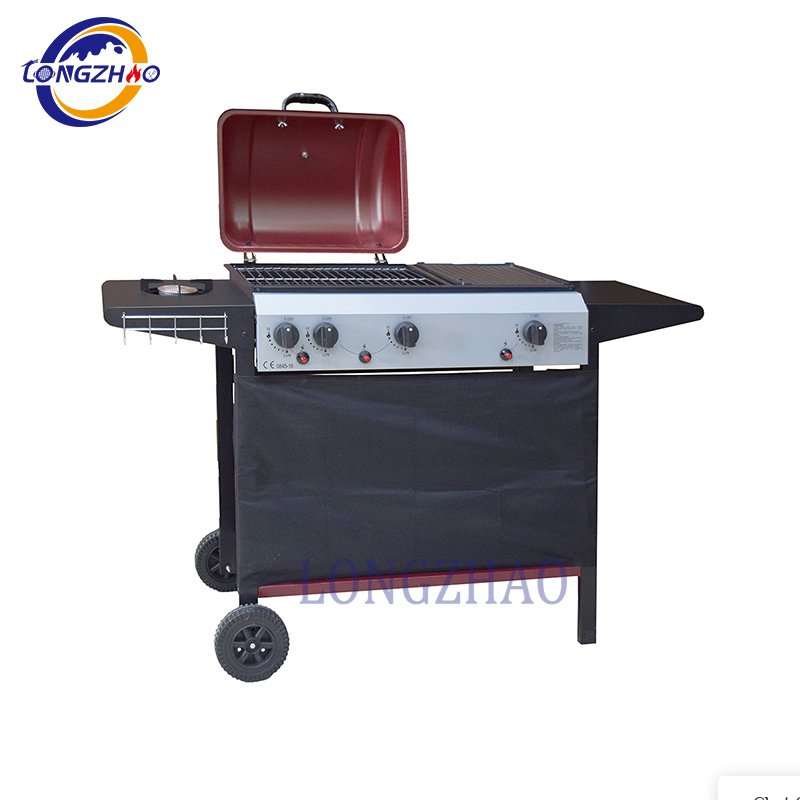Answer the question in one word or a short phrase:
What type of wheels does the grill have?

all-terrain wheels